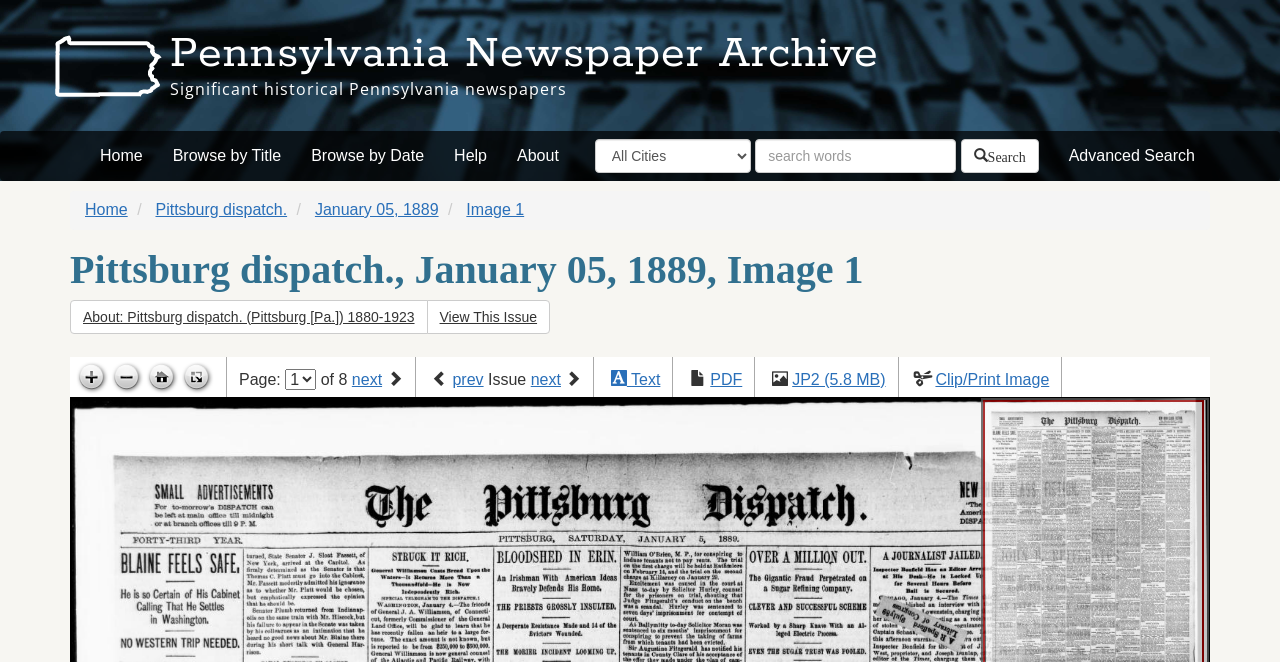Find the bounding box coordinates for the area that should be clicked to accomplish the instruction: "View this issue".

[0.333, 0.453, 0.43, 0.504]